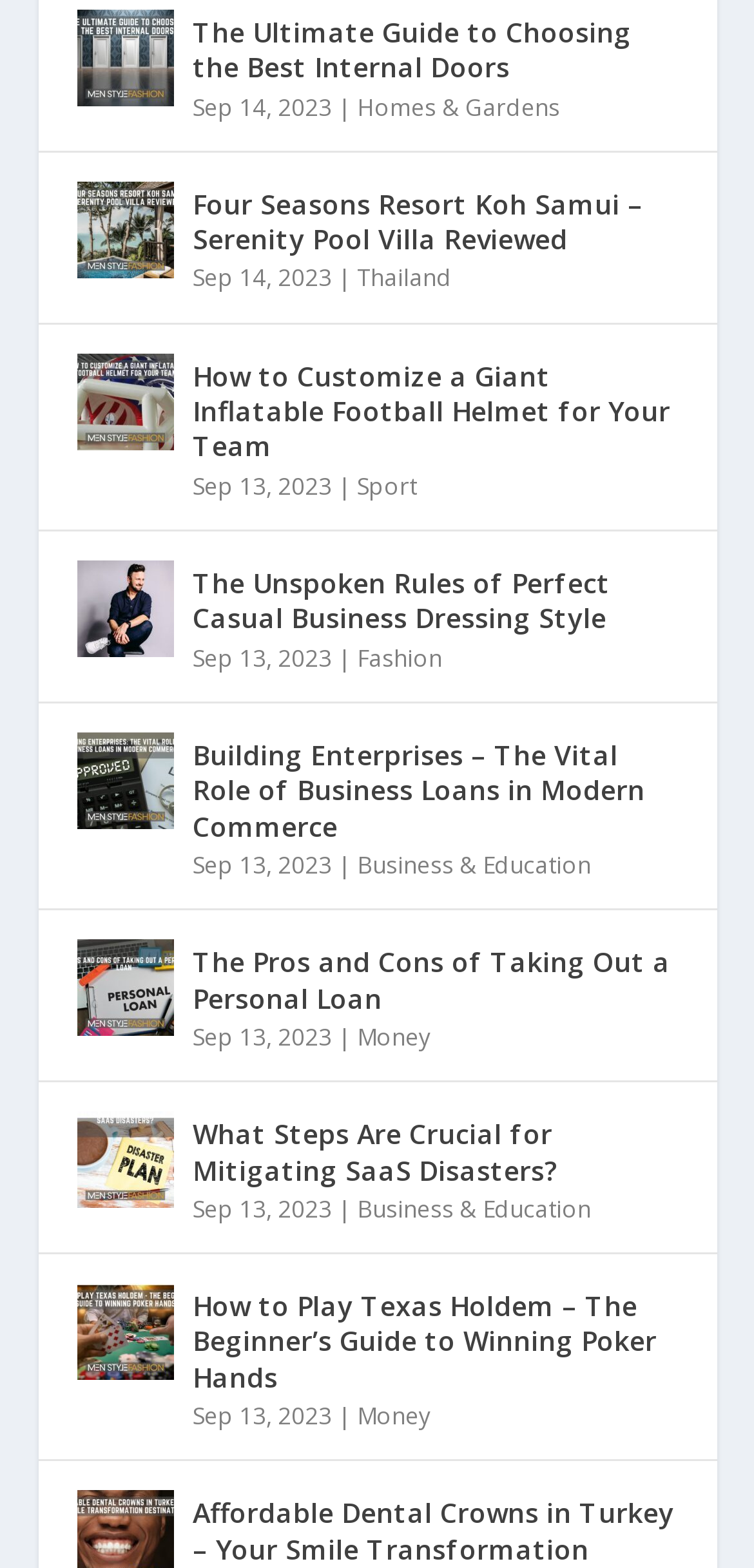Look at the image and answer the question in detail:
What is the category of the last article?

The last article is about 'How to Play Texas Holdem – The Beginner’s Guide to Winning Poker Hands', which suggests that the category of the article is related to money or finance, specifically poker.